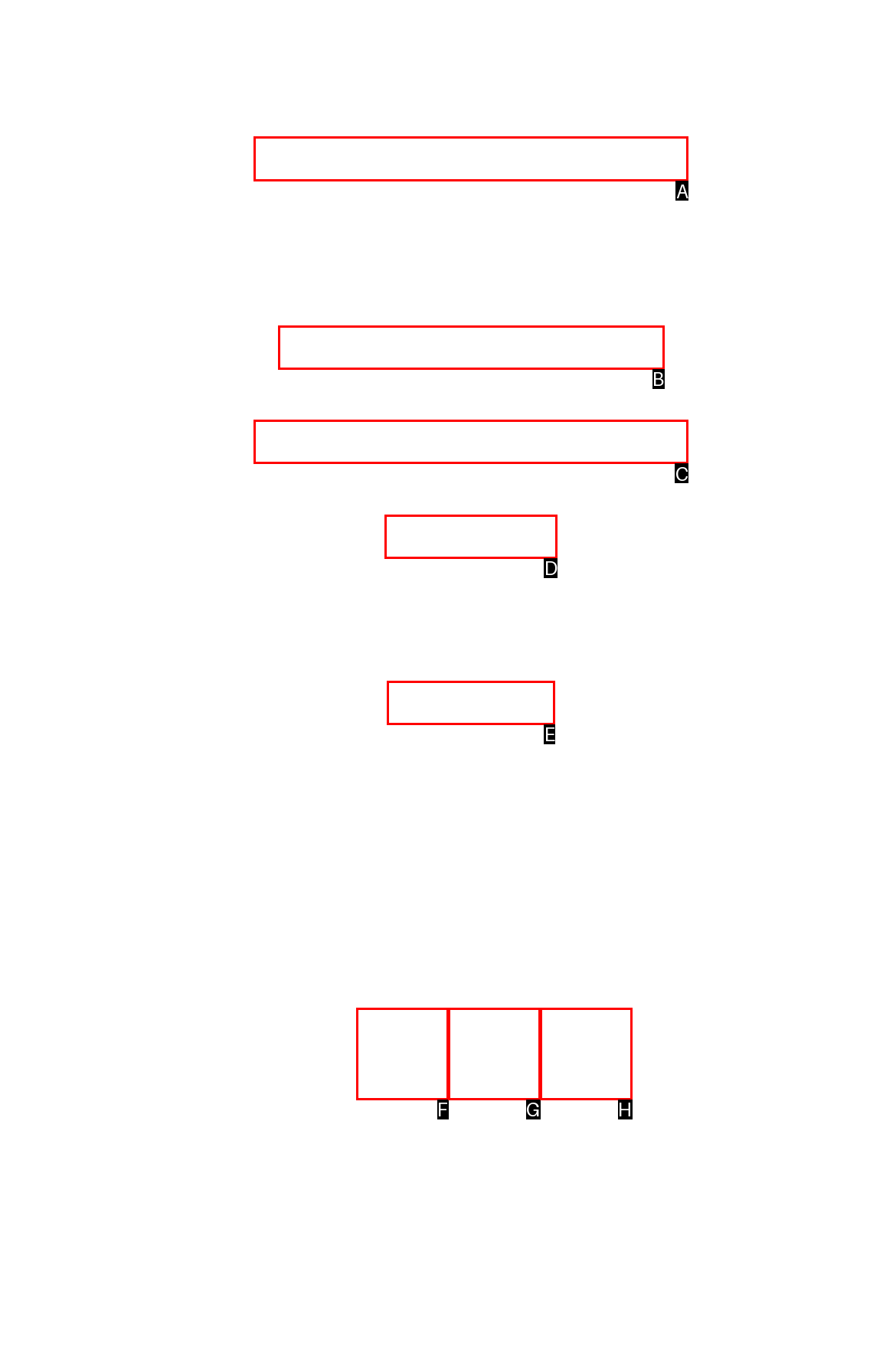Point out which UI element to click to complete this task: Read The Haunting of Hill House PDF
Answer with the letter corresponding to the right option from the available choices.

None